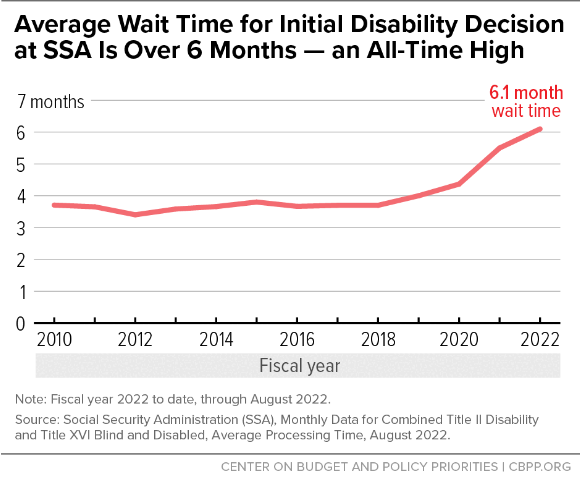Break down the image into a detailed narrative.

The image presents a line graph titled "Average Wait Time for Initial Disability Decision at SSA Is Over 6 Months — an All-Time High." It illustrates the increasing average wait time for disability decisions by the Social Security Administration (SSA) from 2010 to 2022. The y-axis represents the average wait time in months, reaching a peak of 6.1 months in 2022, indicating significant delays in processing claims. The x-axis denotes fiscal years, from 2010 to 2022. A note on the graph specifies that the data for fiscal year 2022 is up to August 2022 and cites the source as the Social Security Administration and the Center on Budget and Policy Priorities. This depiction highlights a troubling trend in SSA's service efficiency, raising concerns about the impact on claimants awaiting decisions.